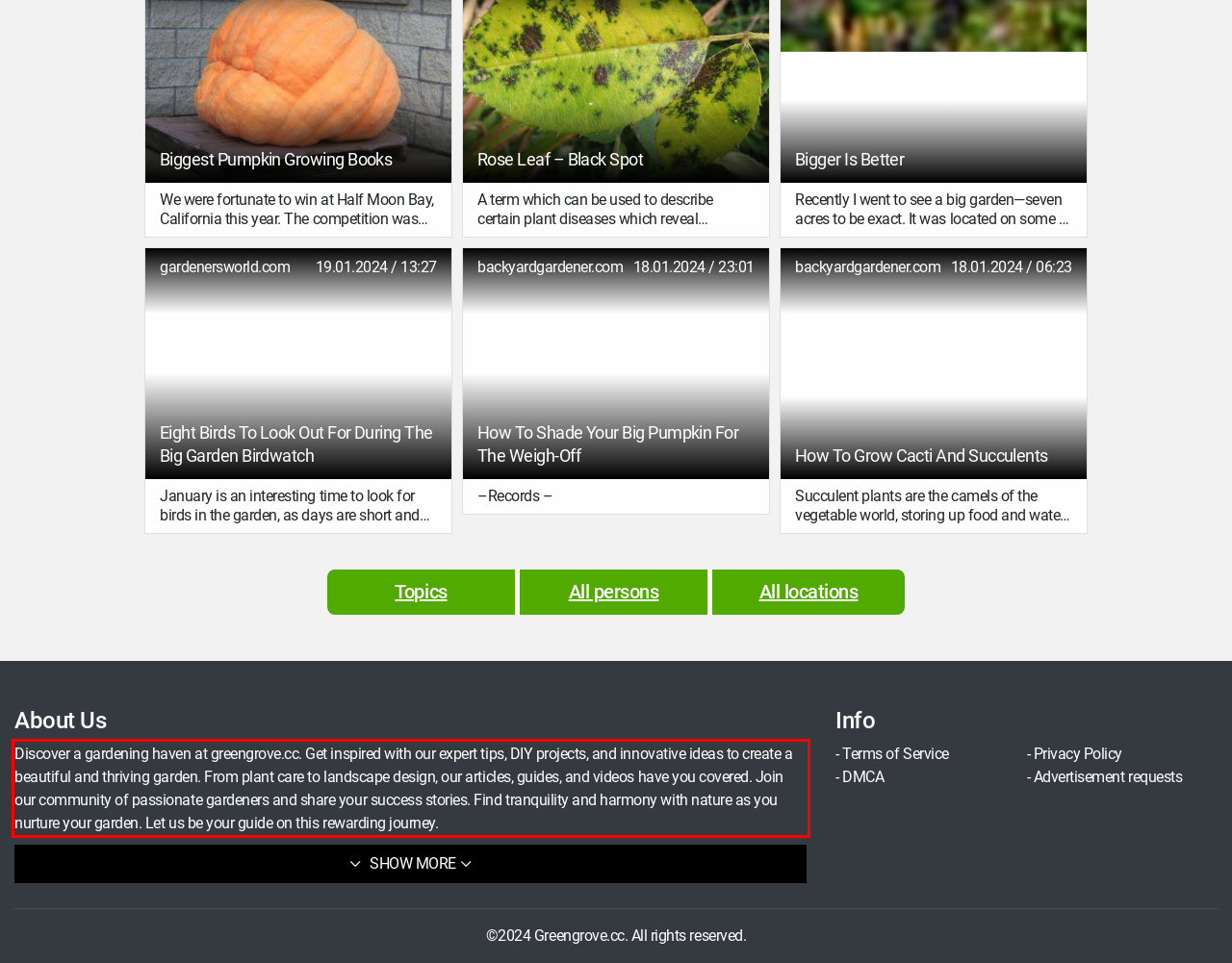Please recognize and transcribe the text located inside the red bounding box in the webpage image.

Discover a gardening haven at greengrove.cc. Get inspired with our expert tips, DIY projects, and innovative ideas to create a beautiful and thriving garden. From plant care to landscape design, our articles, guides, and videos have you covered. Join our community of passionate gardeners and share your success stories. Find tranquility and harmony with nature as you nurture your garden. Let us be your guide on this rewarding journey.